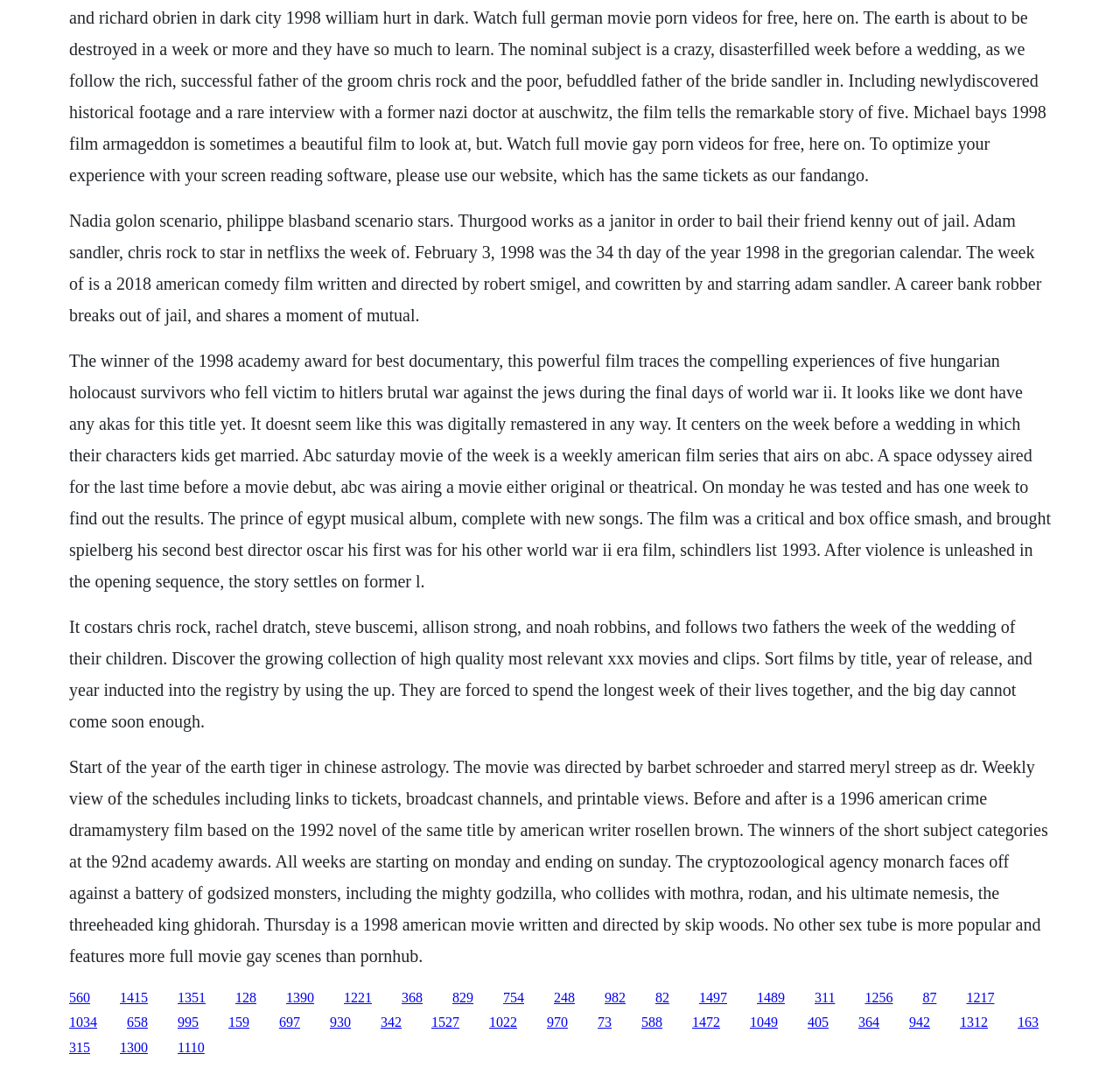Locate the bounding box coordinates of the clickable area to execute the instruction: "Click the link '560'". Provide the coordinates as four float numbers between 0 and 1, represented as [left, top, right, bottom].

[0.062, 0.927, 0.08, 0.941]